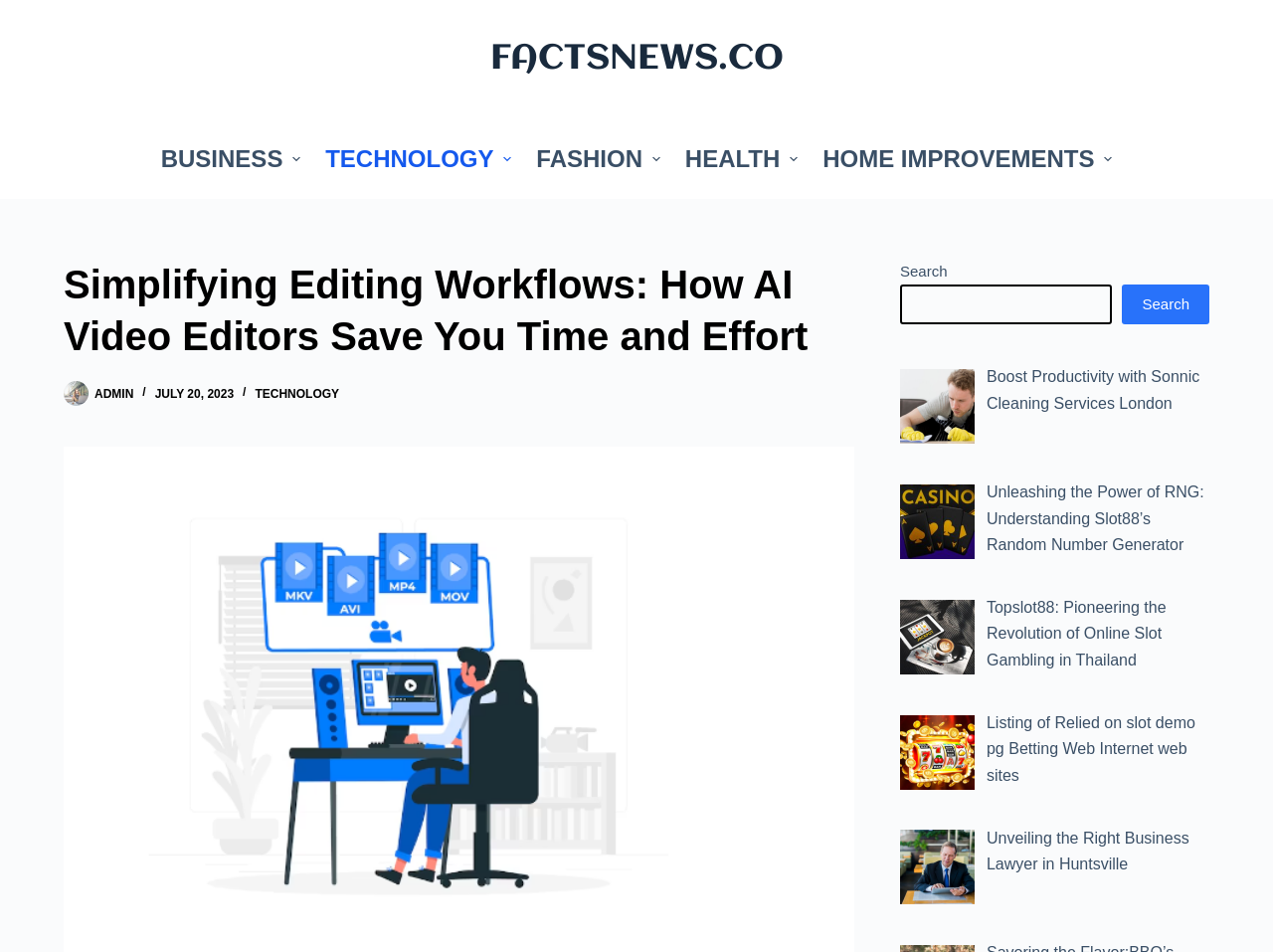Can you specify the bounding box coordinates for the region that should be clicked to fulfill this instruction: "Read more about the 'Real Time for Ner[ve/d]s | co-curated group show'".

None